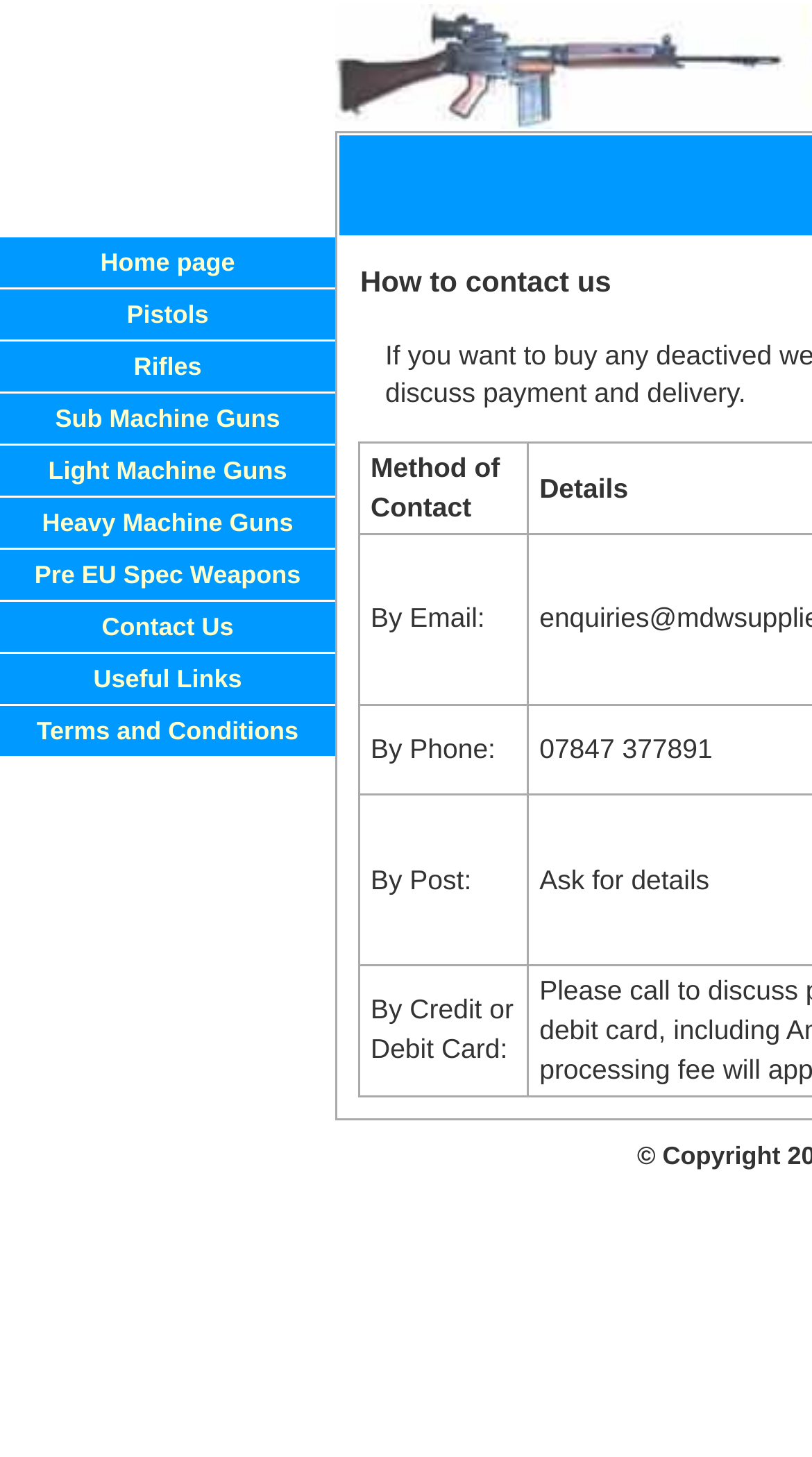Use a single word or phrase to answer the question: 
What is the first method of contact?

By Email